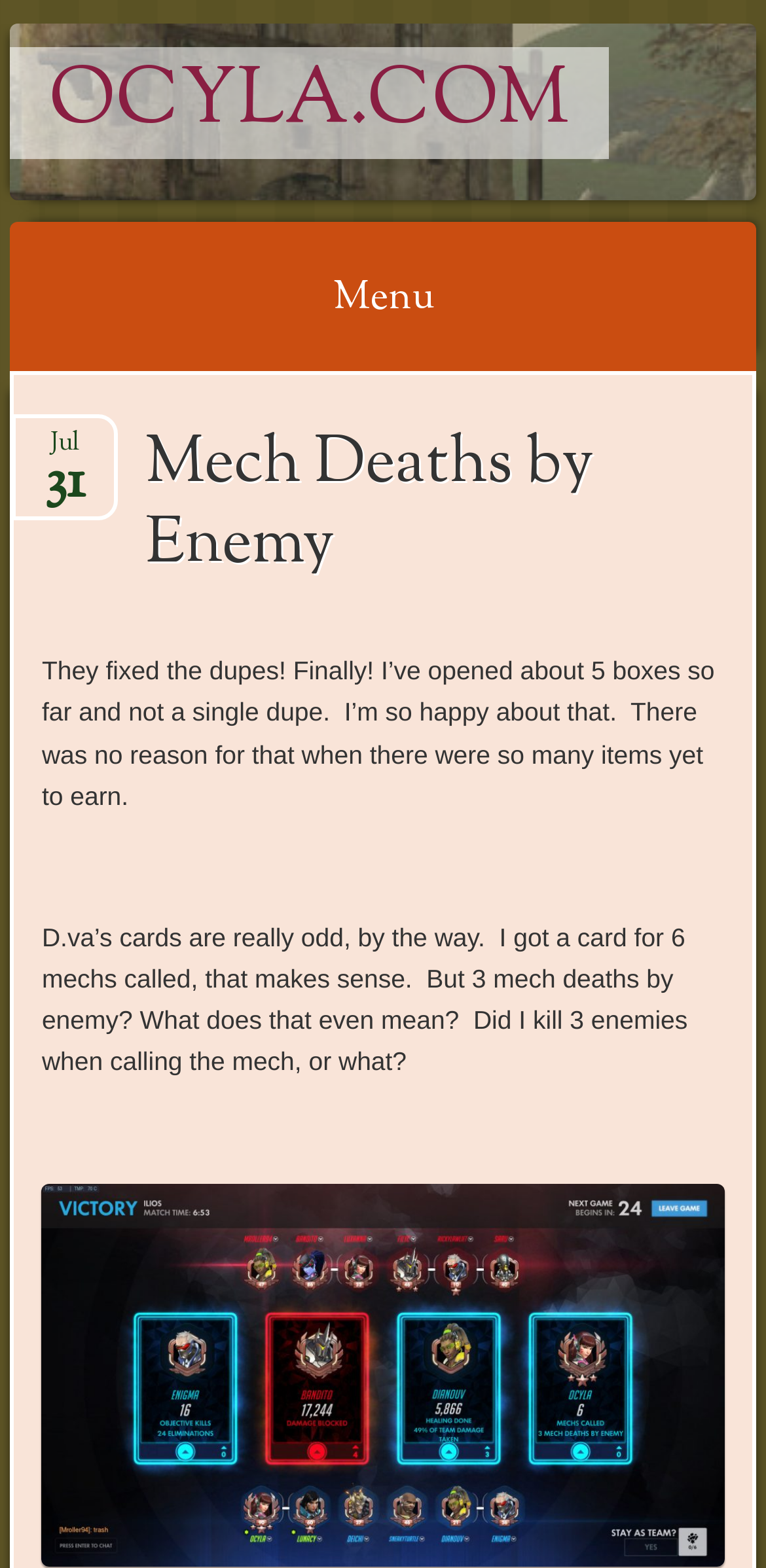What is the topic of the main content?
From the image, provide a succinct answer in one word or a short phrase.

Mech Deaths by Enemy